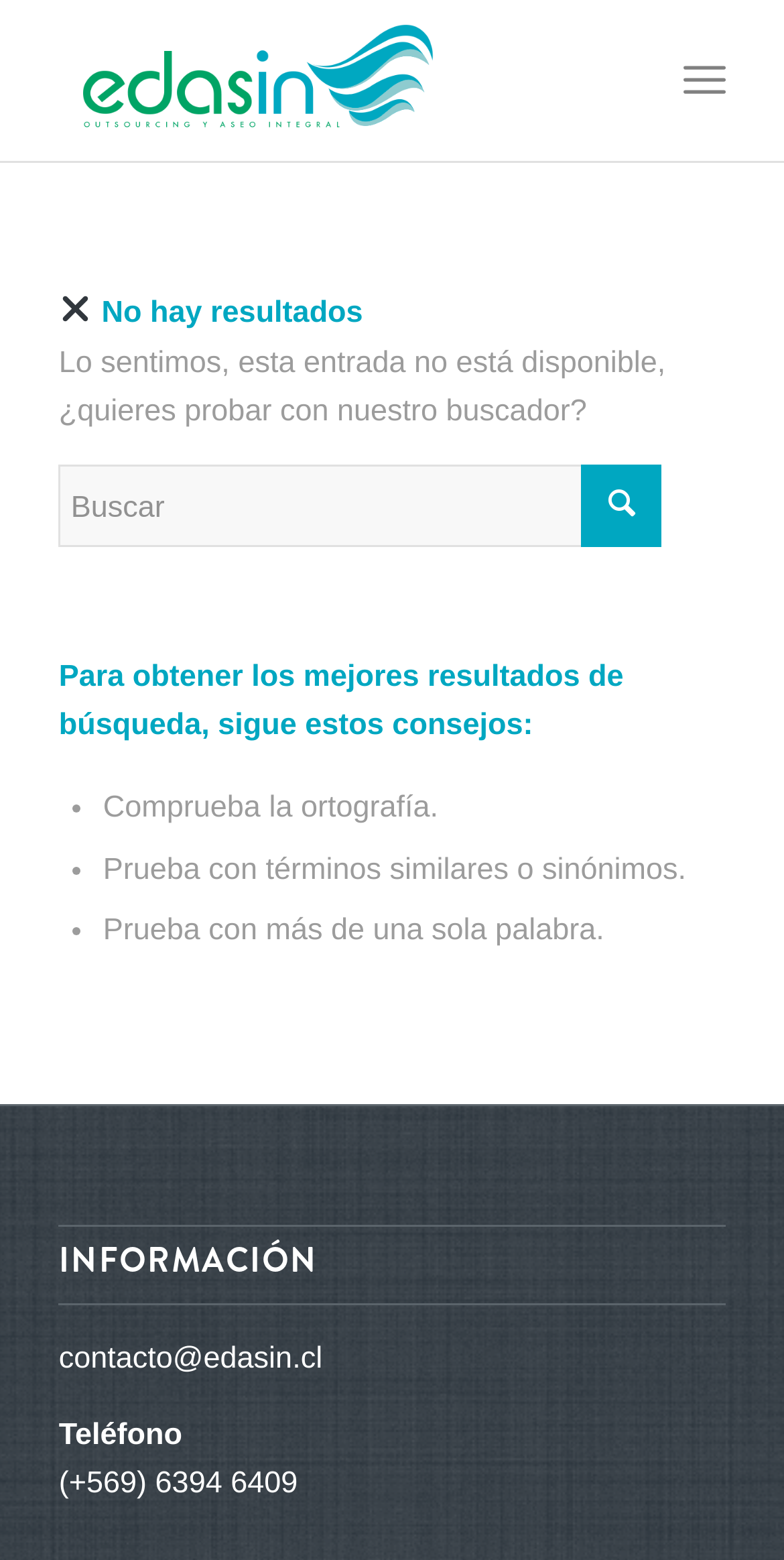Give a one-word or one-phrase response to the question:
What is the contact email of the website?

contacto@edasin.cl